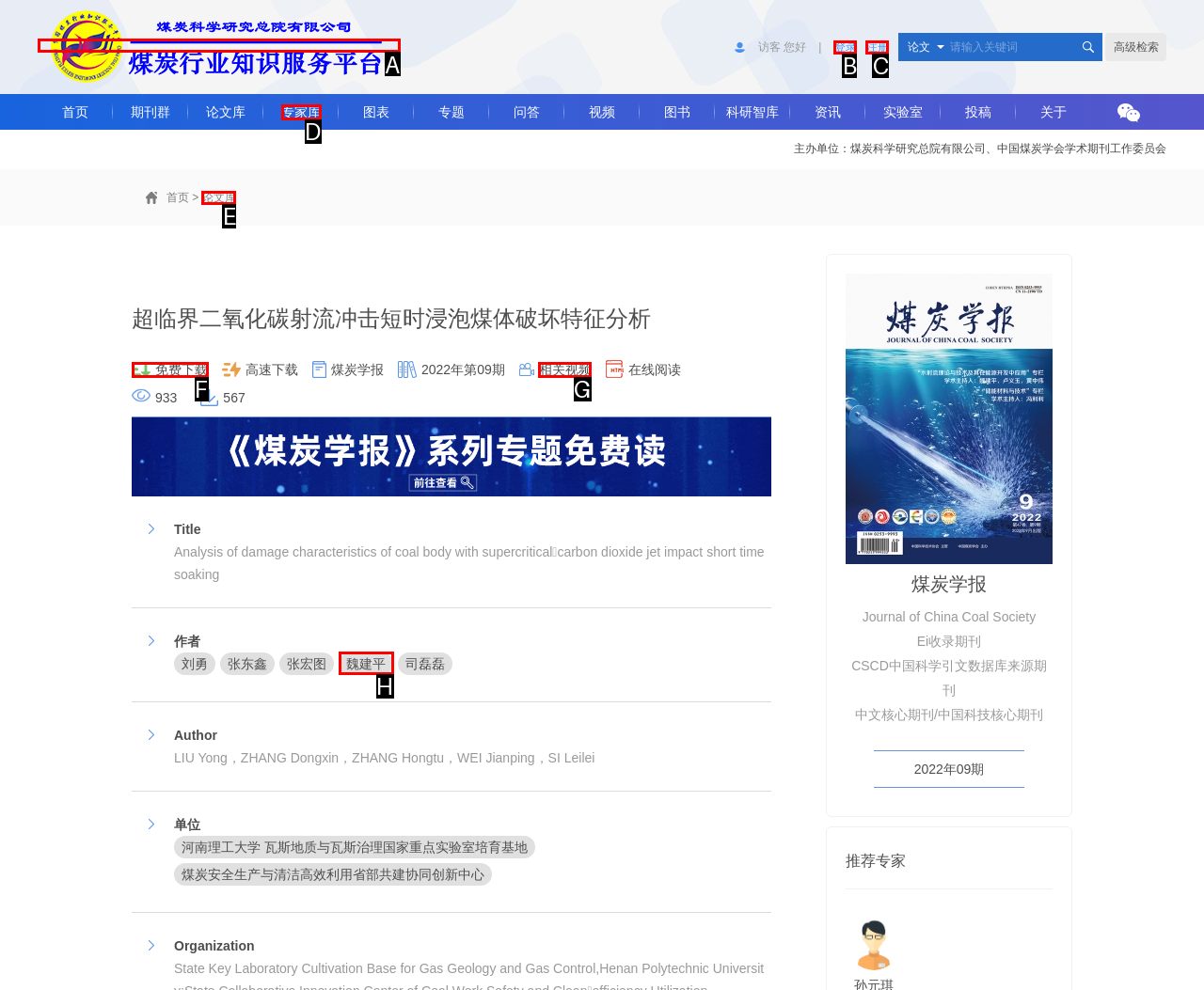Which option should be clicked to complete this task: view related videos
Reply with the letter of the correct choice from the given choices.

G